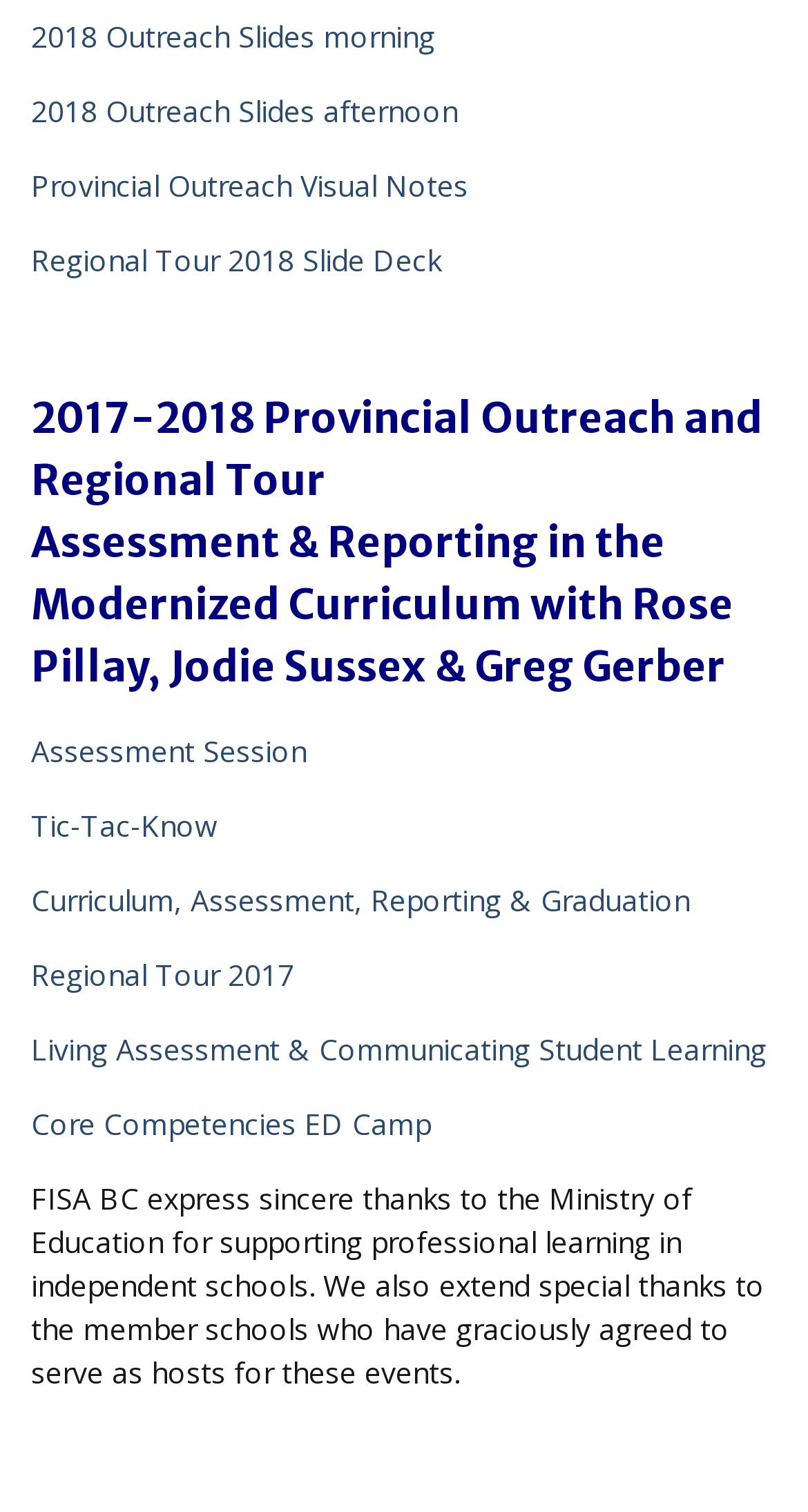Locate the bounding box coordinates of the clickable area to execute the instruction: "Contact Carol Warden". Provide the coordinates as four float numbers between 0 and 1, represented as [left, top, right, bottom].

None